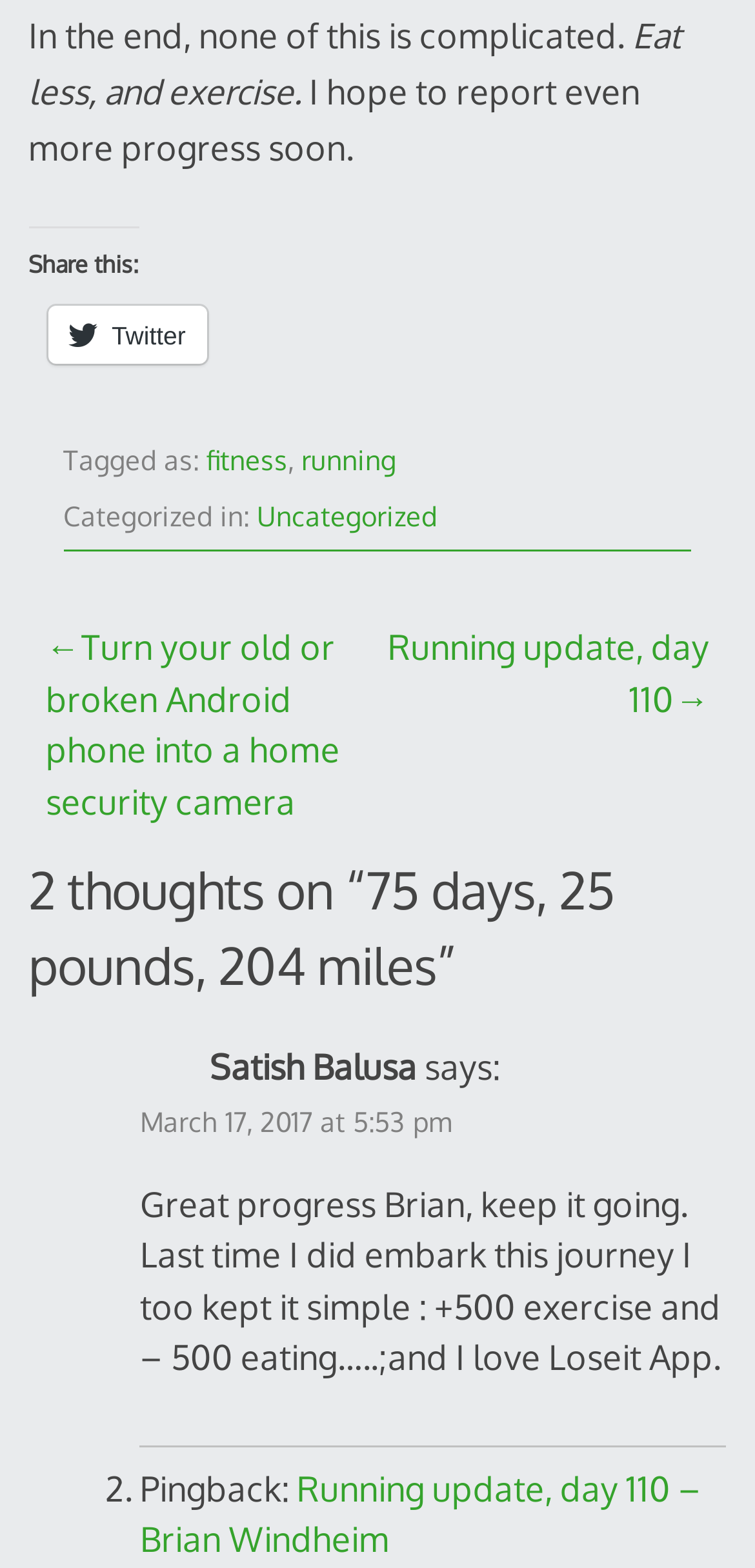How many comments are there on this post?
Can you offer a detailed and complete answer to this question?

I counted the number of comments by looking at the section with the heading '2 thoughts on “75 days, 25 pounds, 204 miles”' and found two comments, one from Satish Balusa and another pingback.